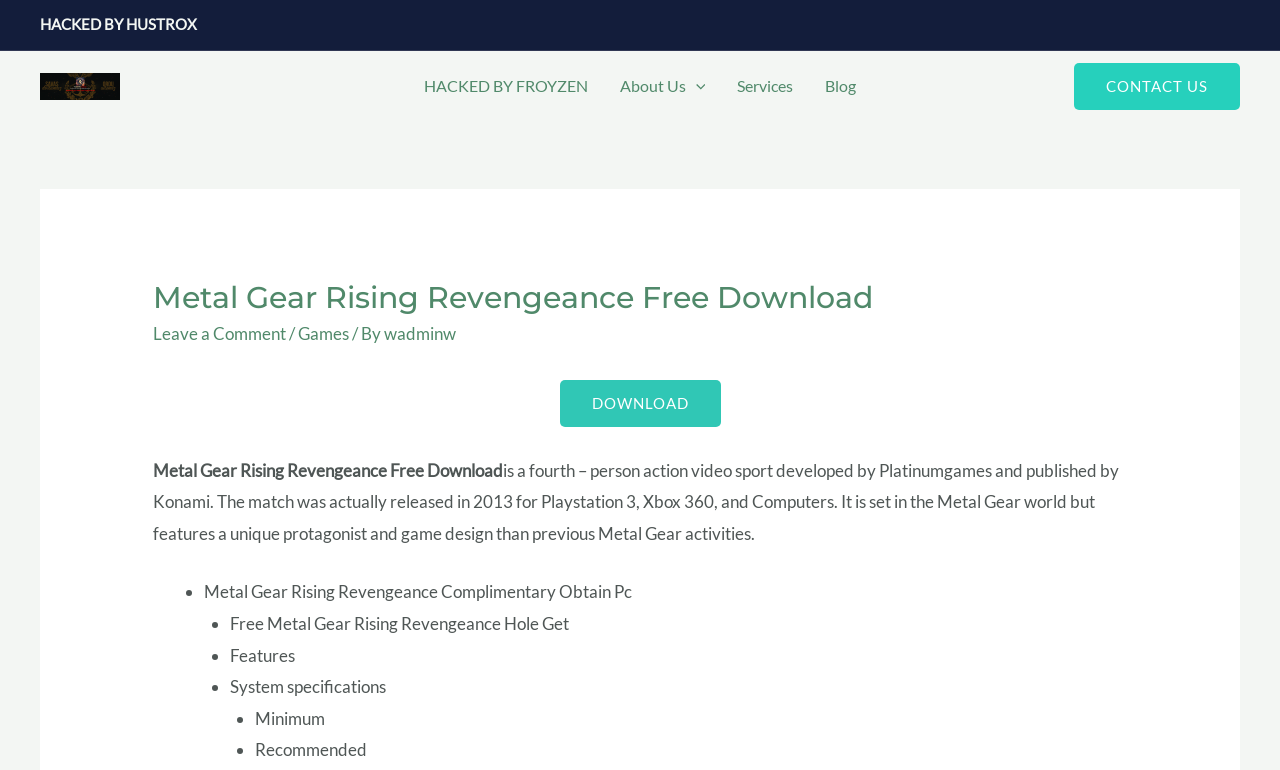Please find the bounding box coordinates (top-left x, top-left y, bottom-right x, bottom-right y) in the screenshot for the UI element described as follows: About Us

[0.472, 0.066, 0.564, 0.157]